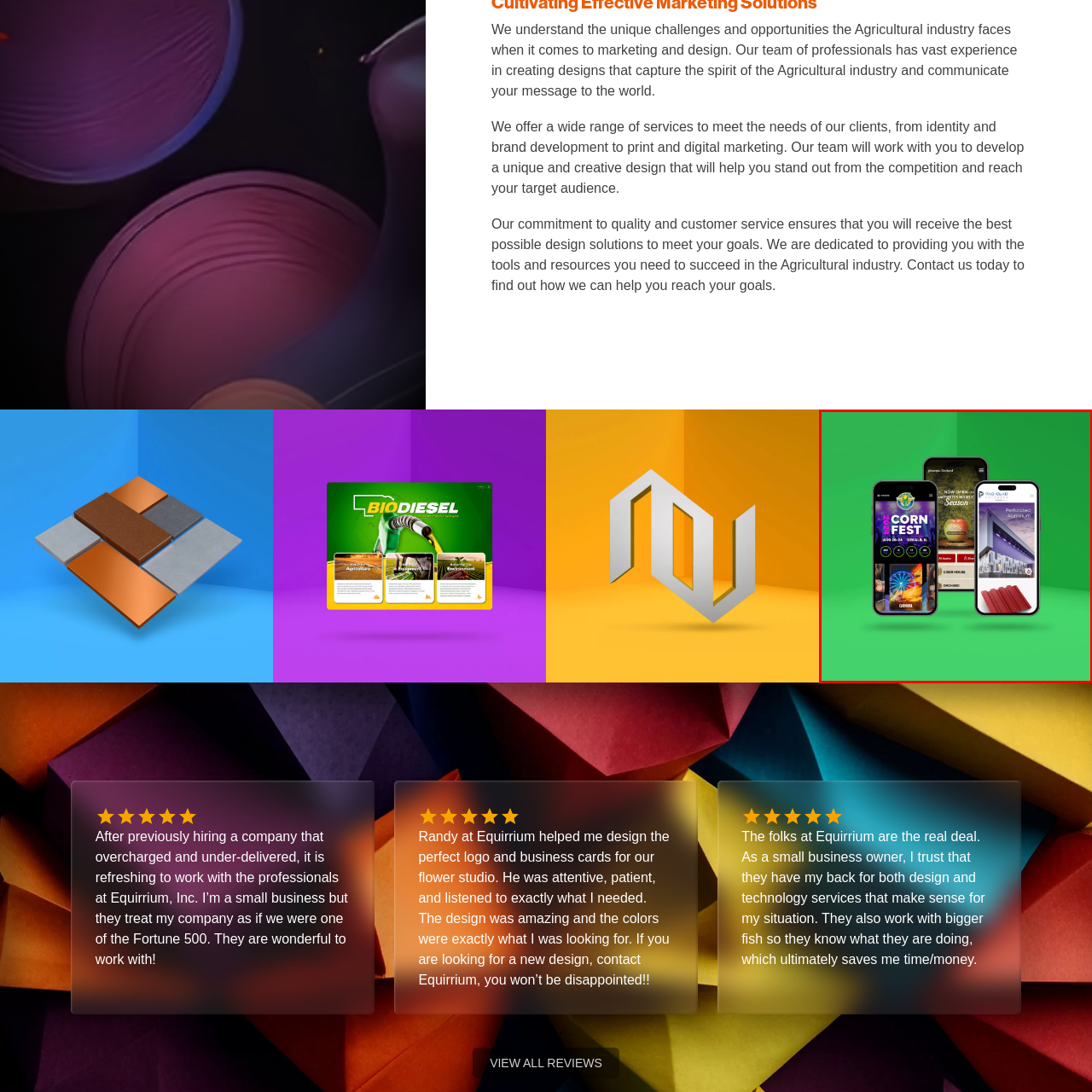Examine the section enclosed by the red box and give a brief answer to the question: What is the theme of the event displayed on the left phone screen?

festival